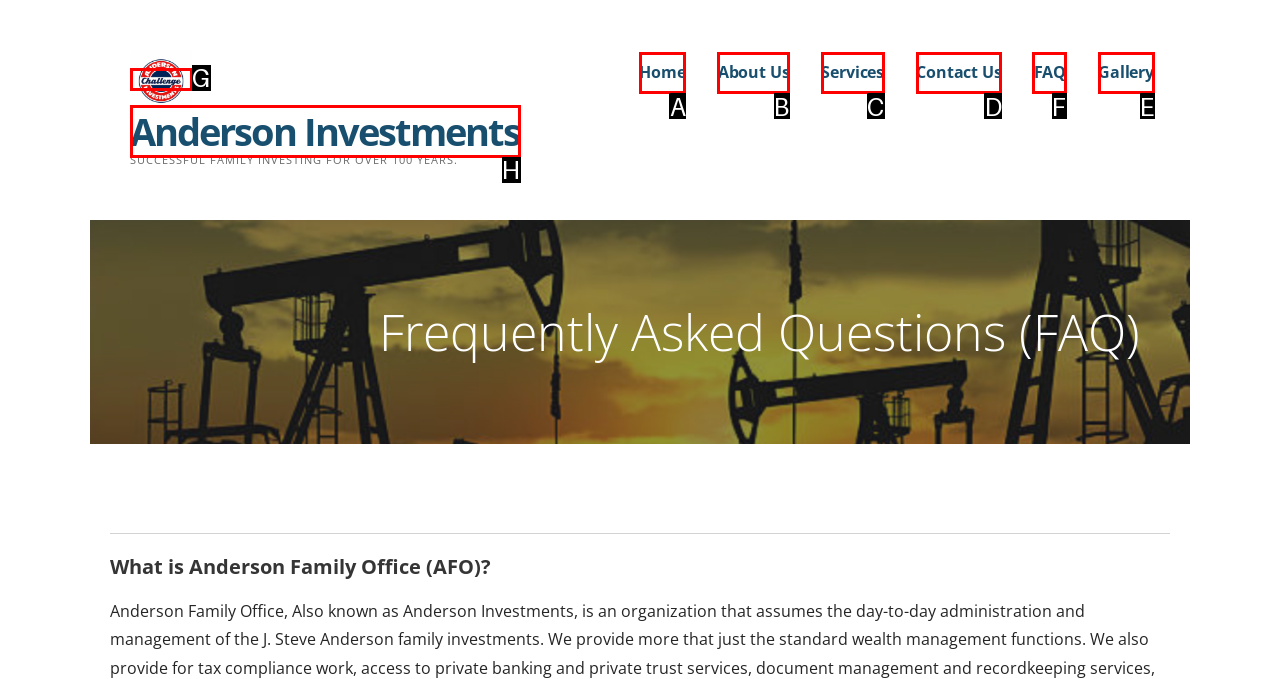Choose the letter of the option you need to click to read FAQ. Answer with the letter only.

F